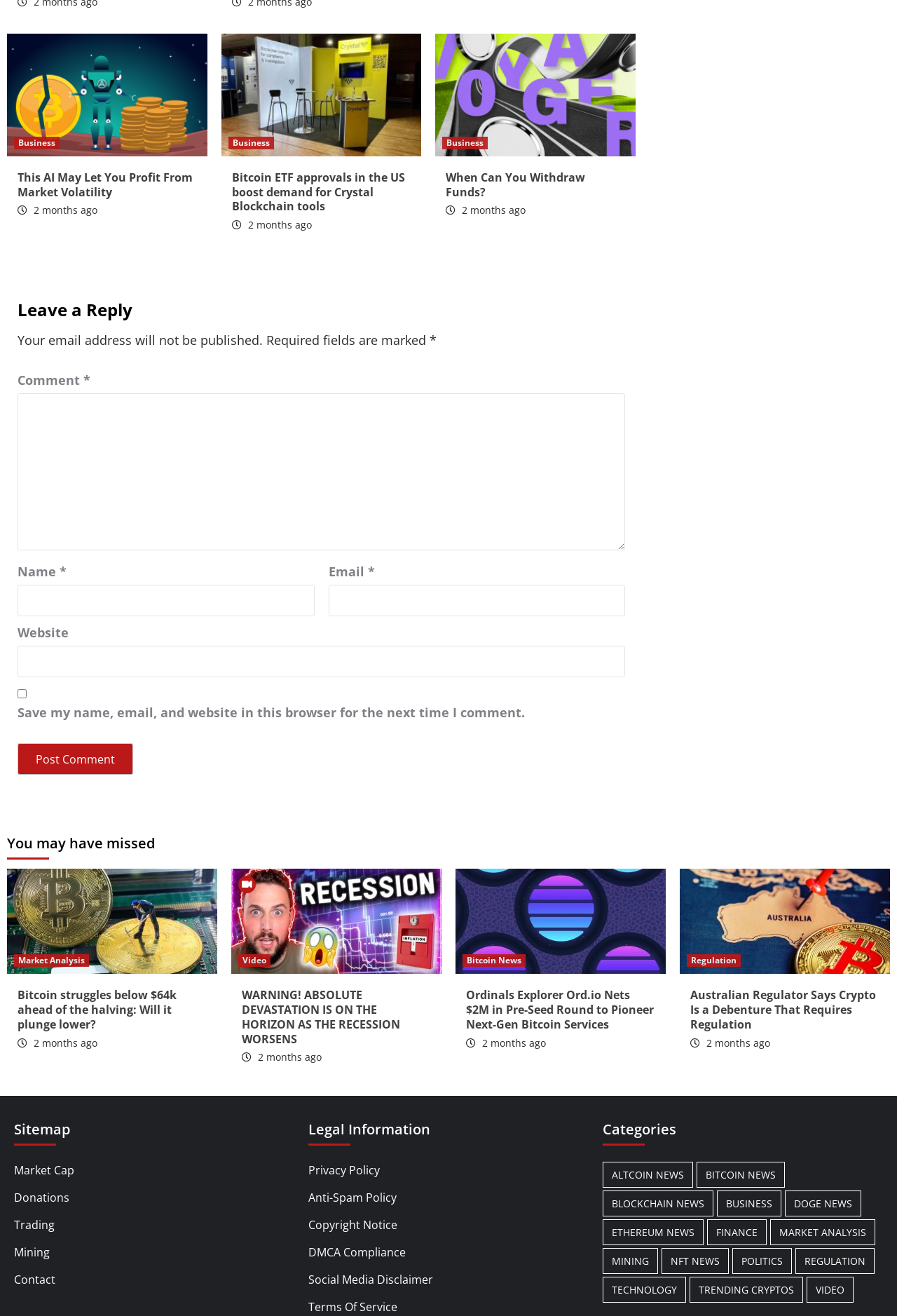What is the topic of the article with the image of Bitcoin Halving?
Based on the image, give a concise answer in the form of a single word or short phrase.

Market Volatility